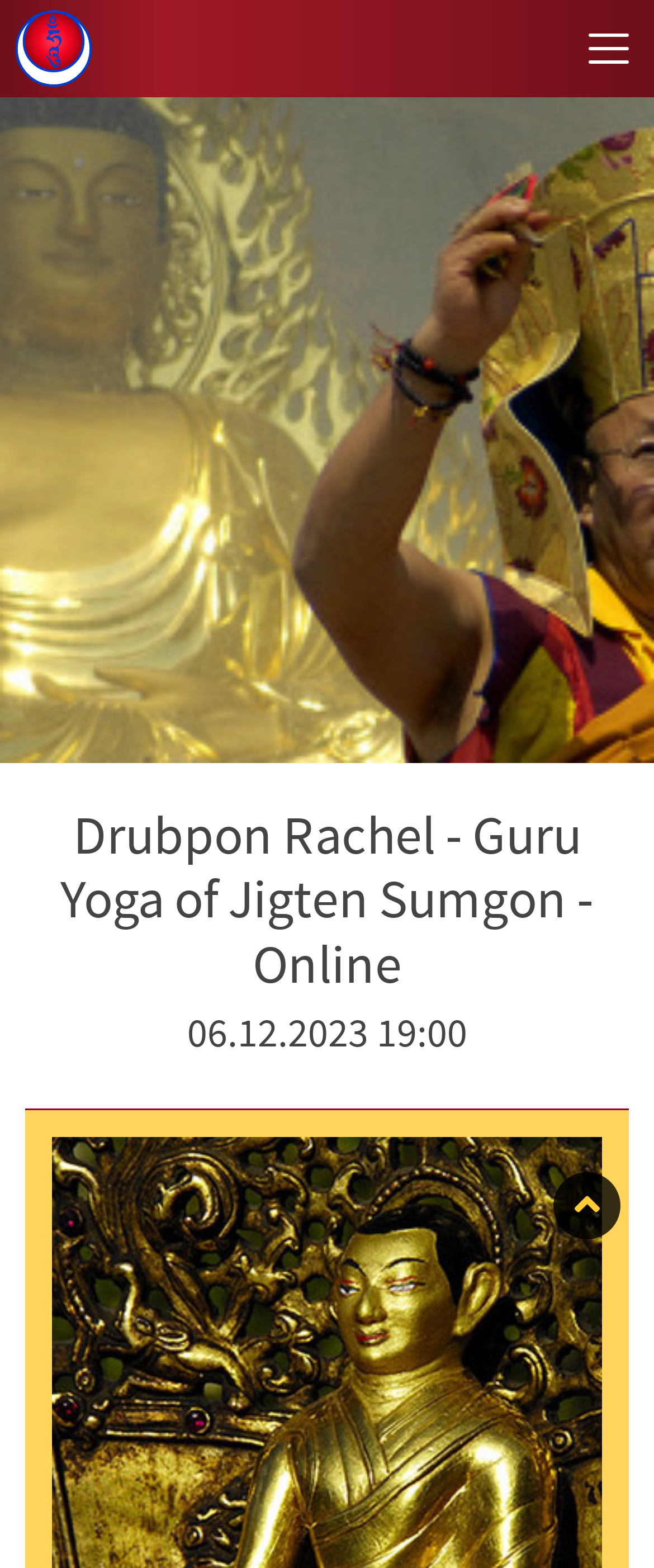Refer to the image and offer a detailed explanation in response to the question: What is the date of the Guru Yoga event?

I found the date of the Guru Yoga event by looking at the heading element that contains the date and time information, which is '06.12.2023 19:00'. The date part of this information is '06.12.2023'.